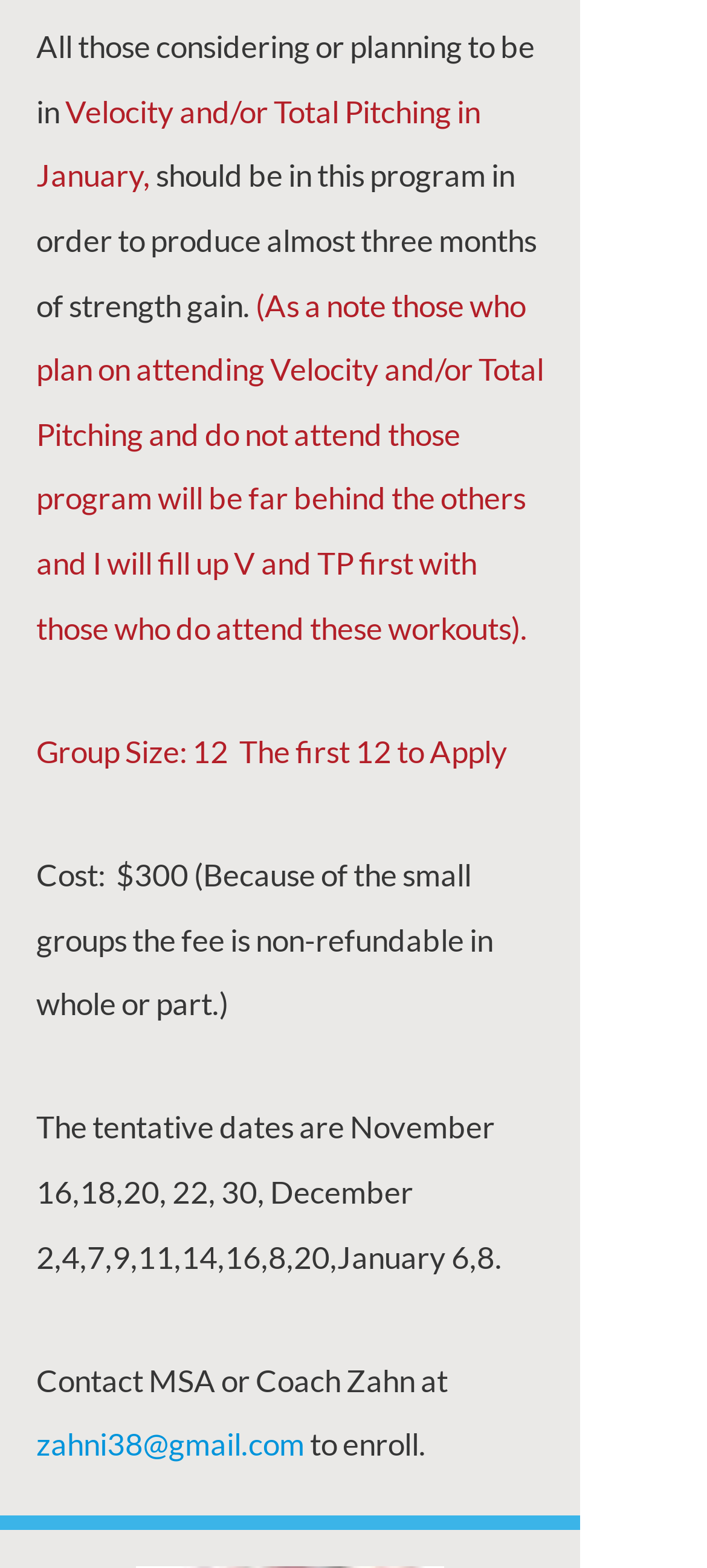How can one enroll in the program?
Craft a detailed and extensive response to the question.

The answer can be found in the sentence 'Contact MSA or Coach Zahn at zahni38@gmail.com to enroll.' which provides the contact information to enroll in the program.